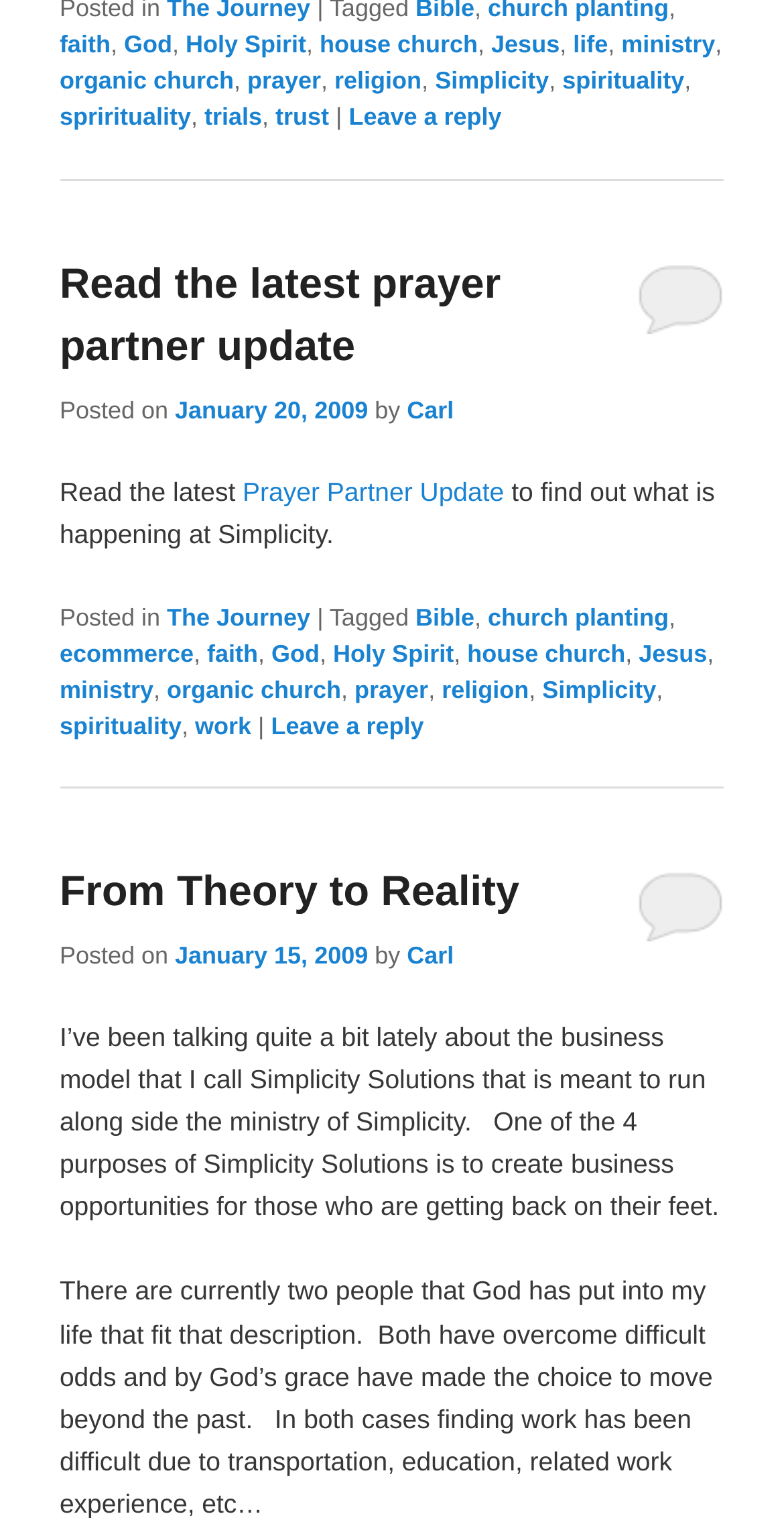Identify the bounding box of the HTML element described here: "From Theory to Reality". Provide the coordinates as four float numbers between 0 and 1: [left, top, right, bottom].

[0.076, 0.572, 0.662, 0.603]